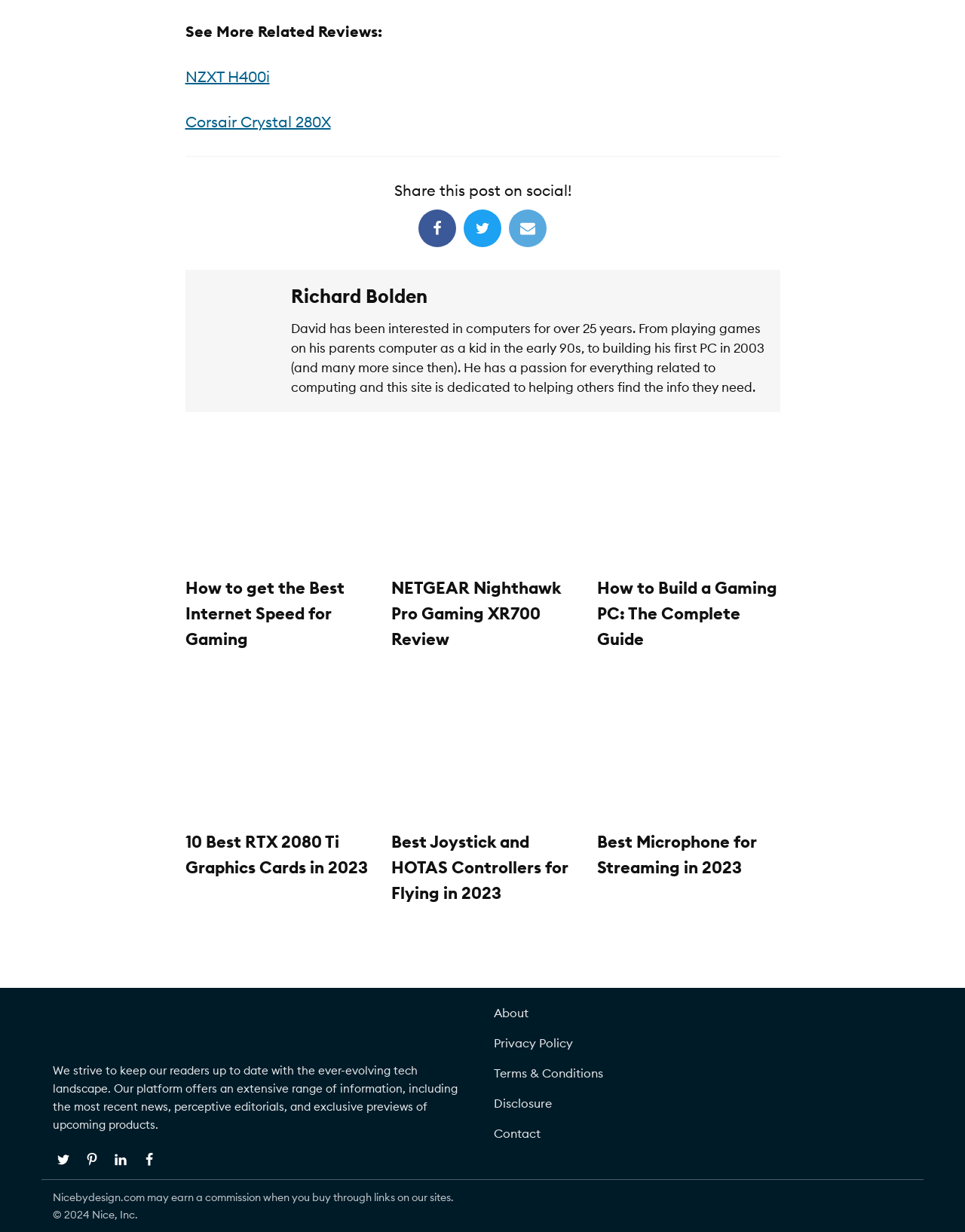Give a succinct answer to this question in a single word or phrase: 
What is the purpose of the website?

To provide tech-related information